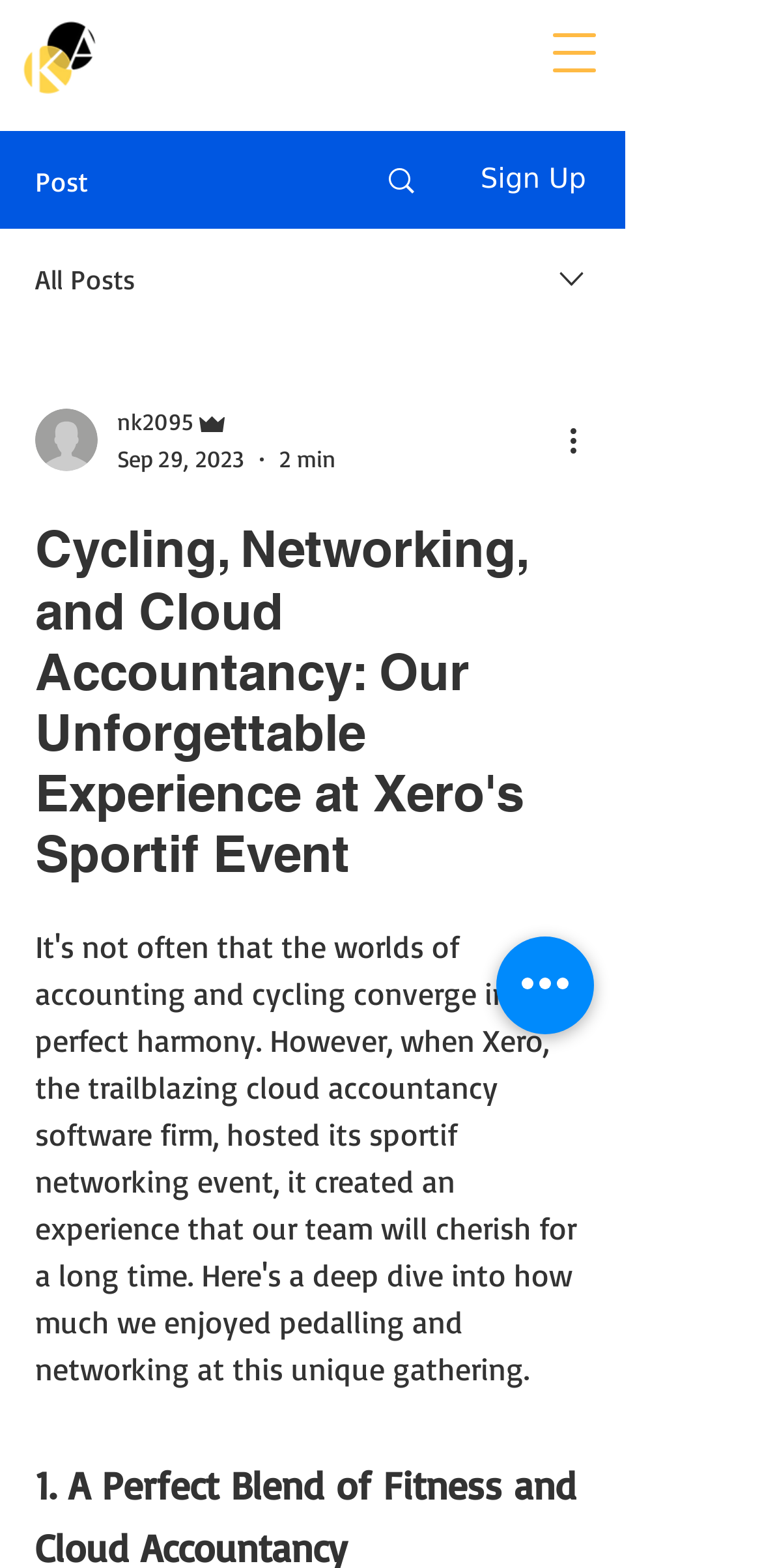What is the author's username?
From the screenshot, supply a one-word or short-phrase answer.

nk2095